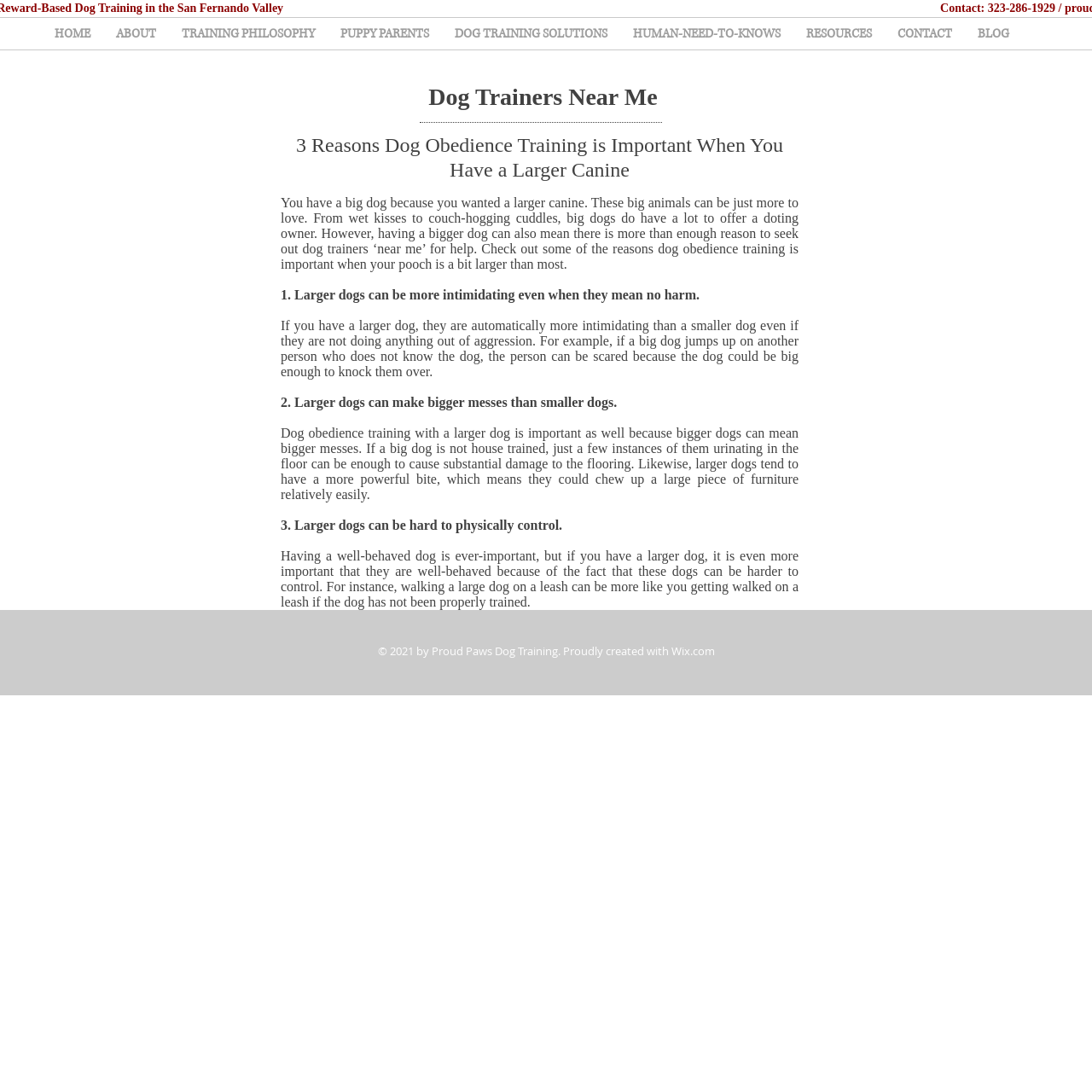What can a larger dog do to furniture?
Provide a concise answer using a single word or phrase based on the image.

Chew it up